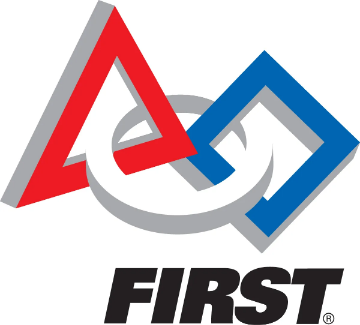Respond concisely with one word or phrase to the following query:
What is the purpose of the organization represented by the logo?

Promote STEM education